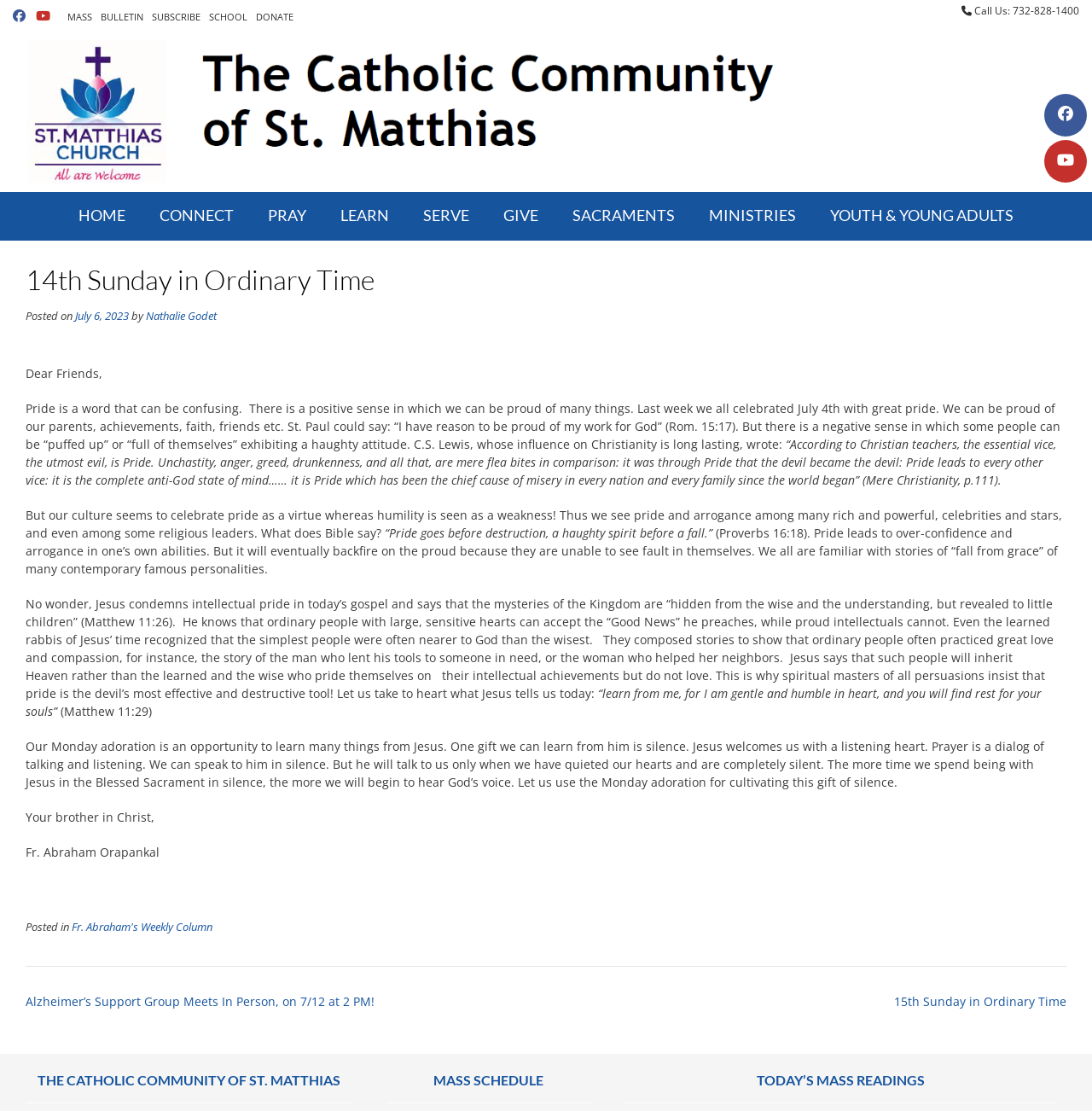Using the provided element description: "Nathalie Godet", identify the bounding box coordinates. The coordinates should be four floats between 0 and 1 in the order [left, top, right, bottom].

[0.134, 0.278, 0.198, 0.291]